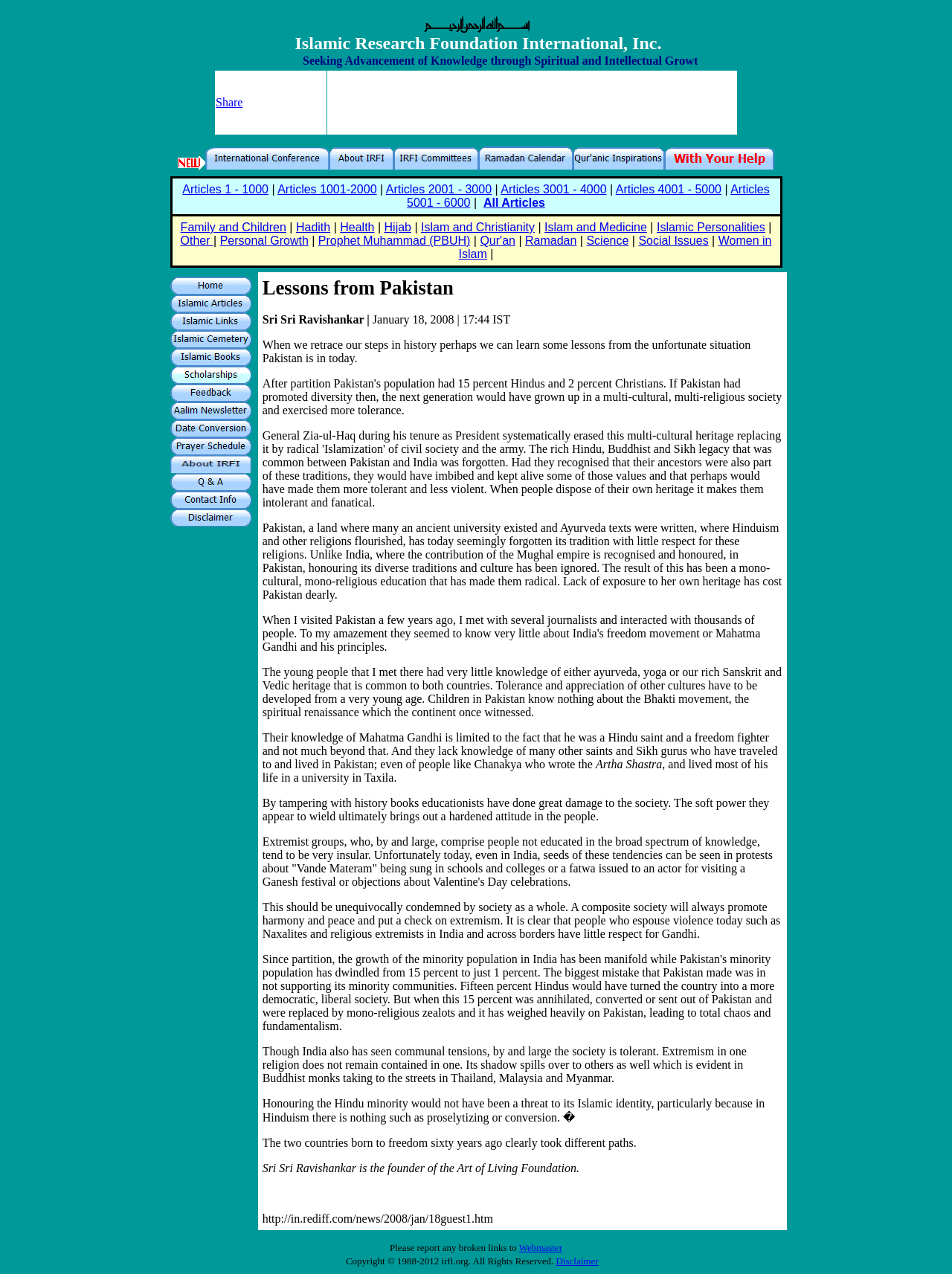Determine the bounding box of the UI component based on this description: "Articles 4001 - 5000". The bounding box coordinates should be four float values between 0 and 1, i.e., [left, top, right, bottom].

[0.647, 0.144, 0.758, 0.154]